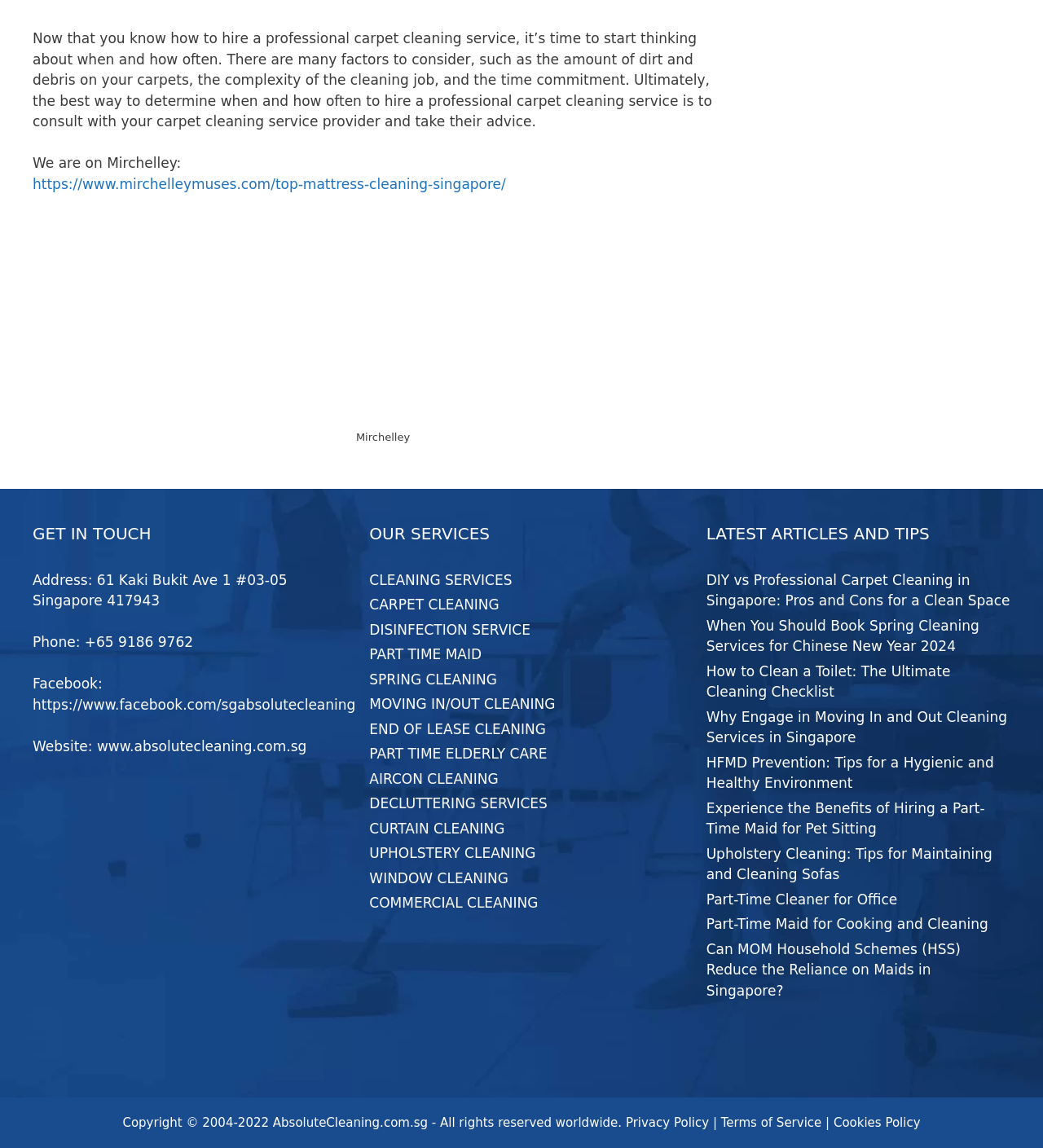Please determine the bounding box coordinates of the area that needs to be clicked to complete this task: 'Read the article 'For Israeli survivors of Oct. 7, speaking tour becomes form of therapy''. The coordinates must be four float numbers between 0 and 1, formatted as [left, top, right, bottom].

None